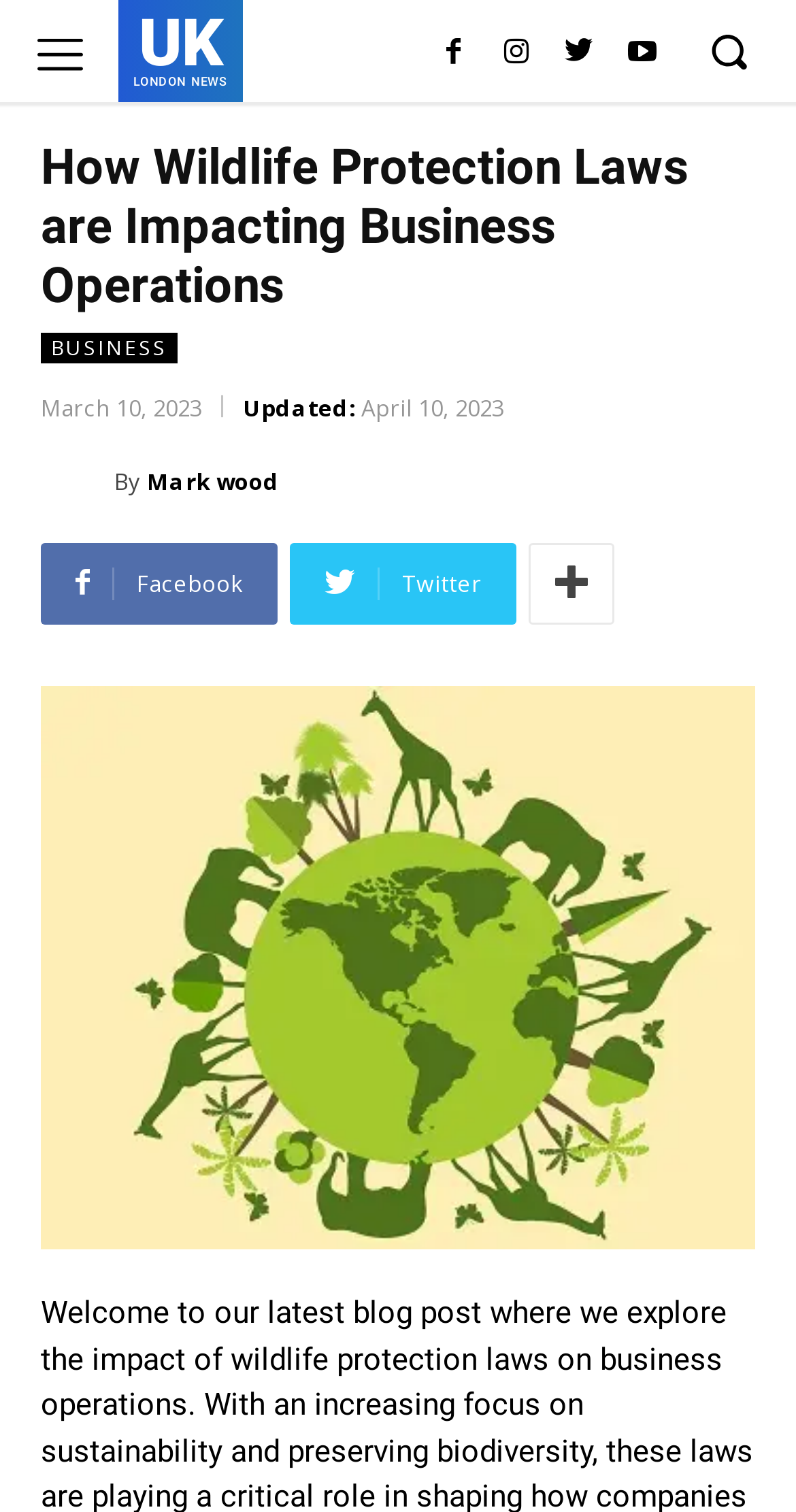Determine the bounding box coordinates for the region that must be clicked to execute the following instruction: "View the latest post 'Core rulebook PDF updated'".

None